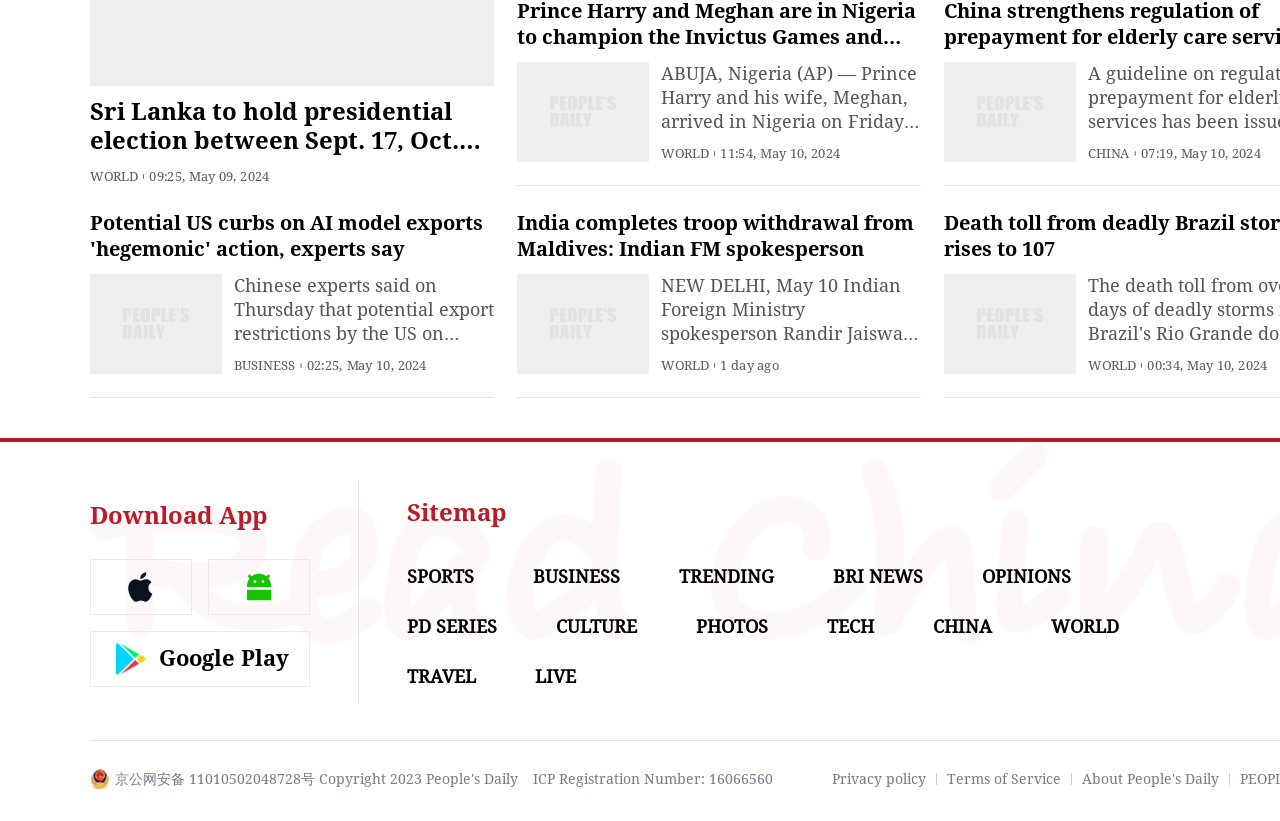What is the topic of the news article with the latest timestamp?
Look at the image and answer the question with a single word or phrase.

India completes troop withdrawal from Maldives